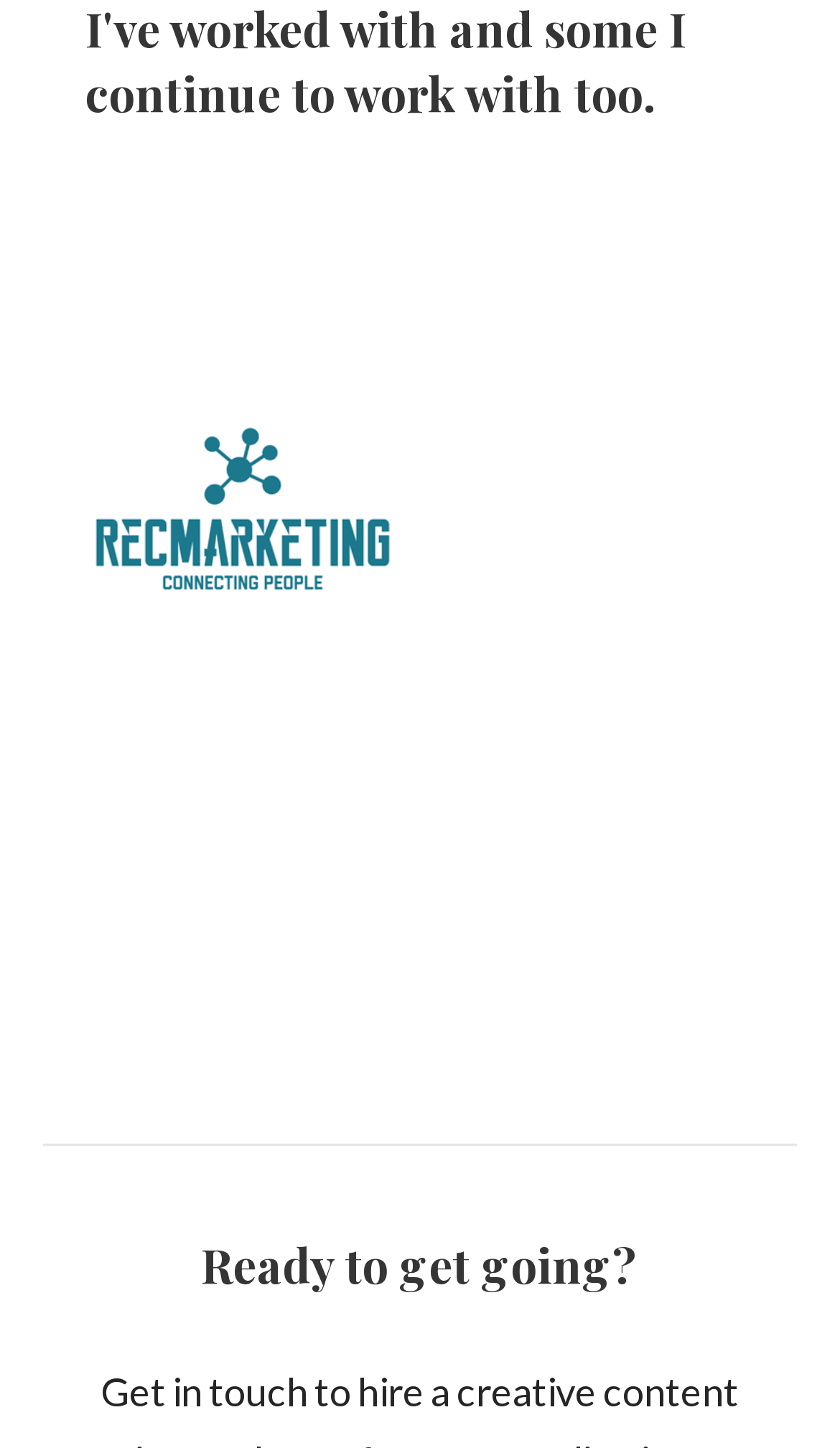How many logos are displayed on the webpage?
Please use the visual content to give a single word or phrase answer.

6